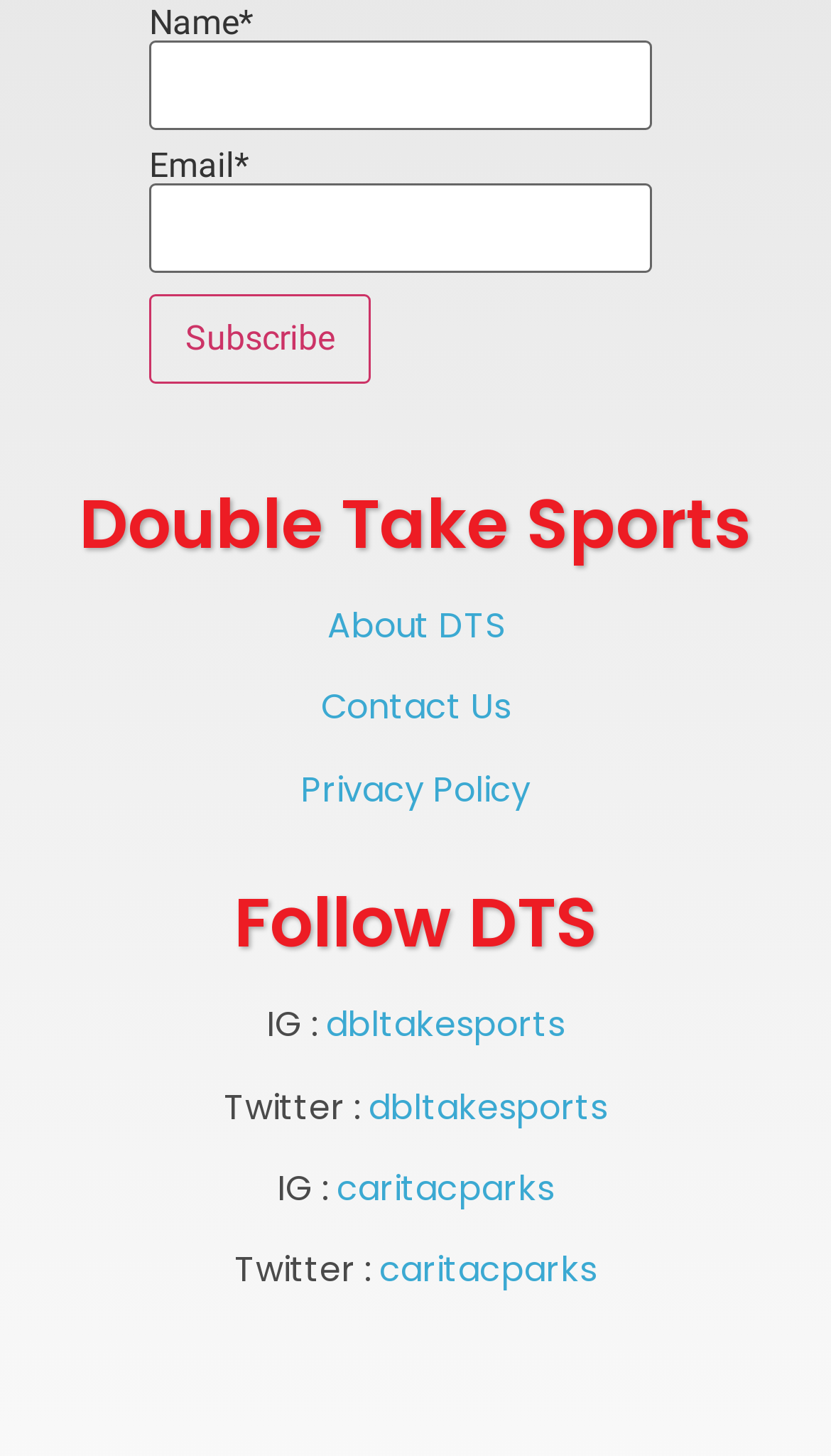Locate the bounding box coordinates of the clickable area to execute the instruction: "Enter your name". Provide the coordinates as four float numbers between 0 and 1, represented as [left, top, right, bottom].

[0.179, 0.028, 0.785, 0.089]